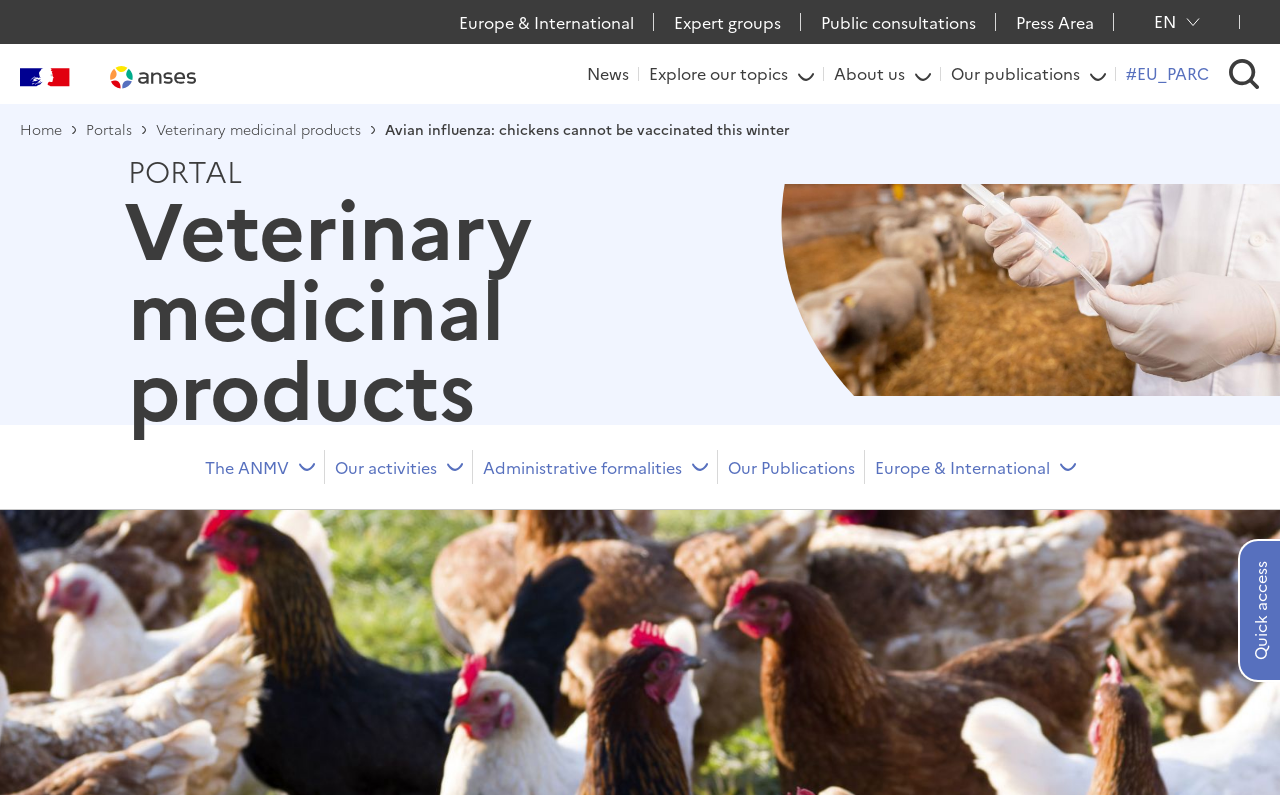Please identify the bounding box coordinates of the clickable element to fulfill the following instruction: "Go to Europe & International". The coordinates should be four float numbers between 0 and 1, i.e., [left, top, right, bottom].

[0.359, 0.014, 0.495, 0.042]